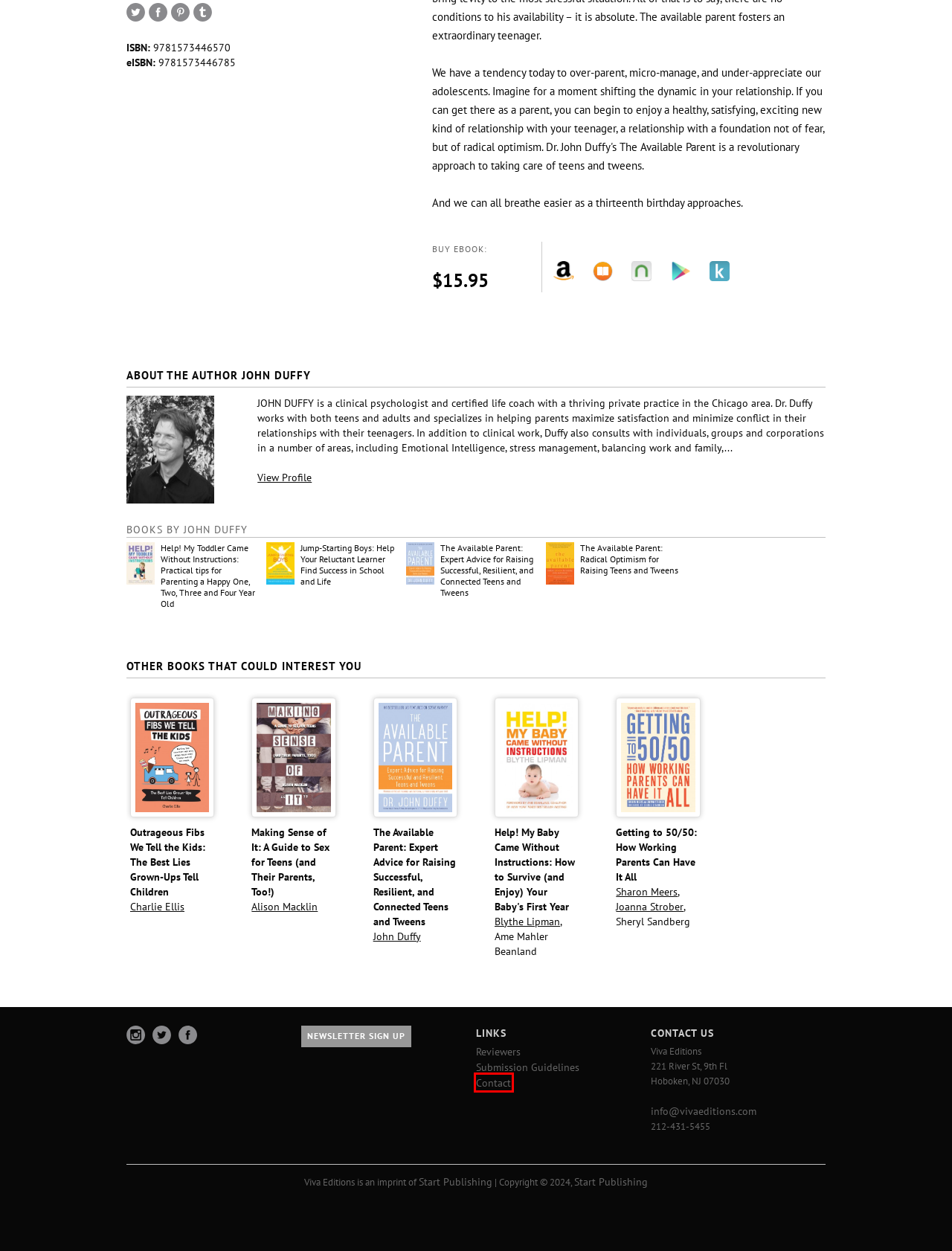Examine the webpage screenshot and identify the UI element enclosed in the red bounding box. Pick the webpage description that most accurately matches the new webpage after clicking the selected element. Here are the candidates:
A. Authors | Viva Editions
B. Cleis Press & Viva Editions : Sign Up to Stay in Touch
C. Books | Viva Editions
D. Submission Guidelines | Viva Editions
E. Contact | Viva Editions
F. Start Publishing
G. About | Viva Editions
H. Reviewers | Viva Editions

E